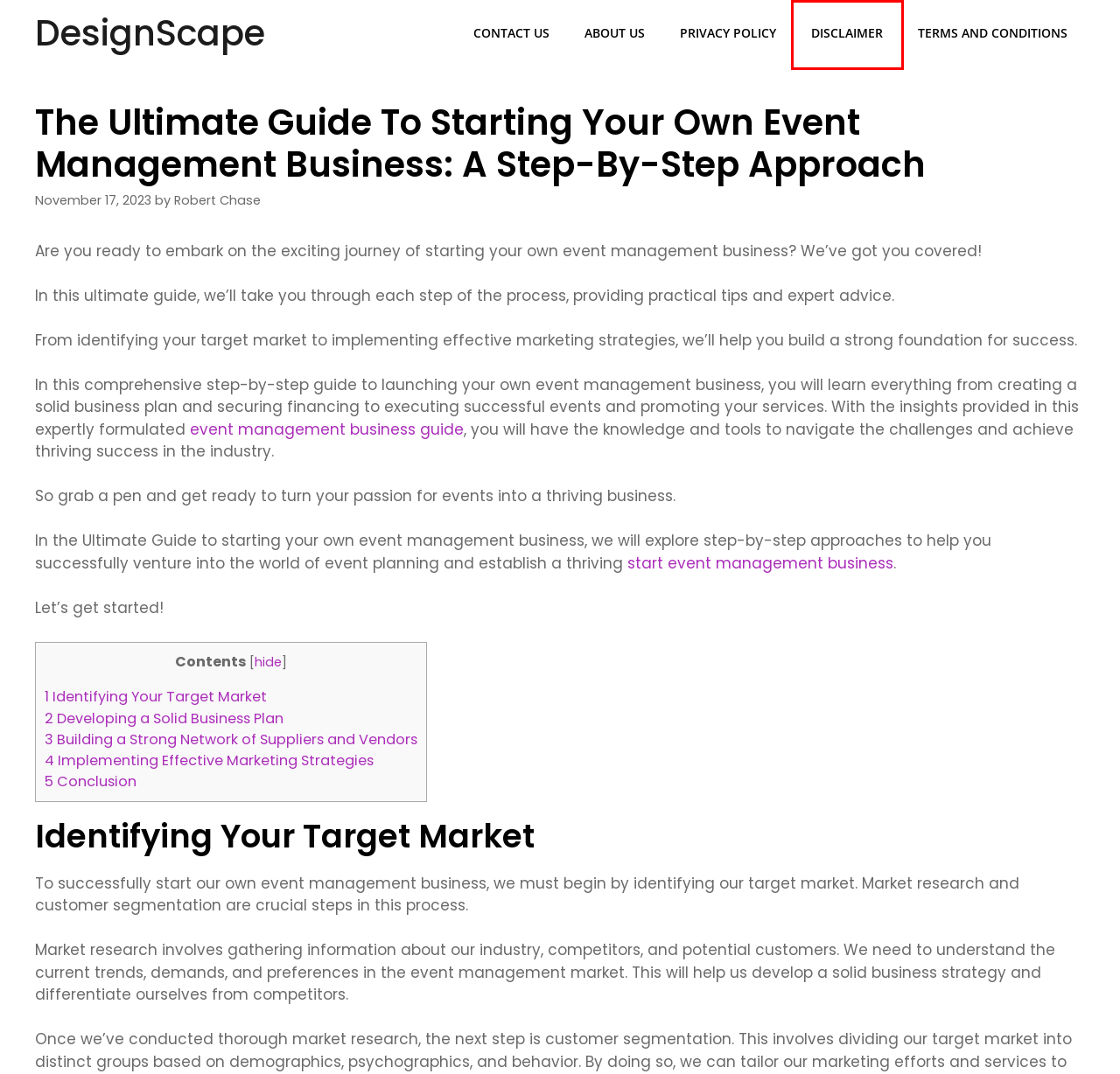Given a screenshot of a webpage with a red bounding box highlighting a UI element, determine which webpage description best matches the new webpage that appears after clicking the highlighted element. Here are the candidates:
A. DesignScape - Unleash Your Creative Vision
B. Disclaimer - DesignScape
C. Robert Chase, Author at DesignScape
D. Terms and Conditions - DesignScape
E. Privacy Policy - DesignScape
F. About Us - DesignScape
G. Contact Us - DesignScape
H. Georgia's Real Estate Market: A Guide to Becoming a Successful Realtor - DesignScape

B